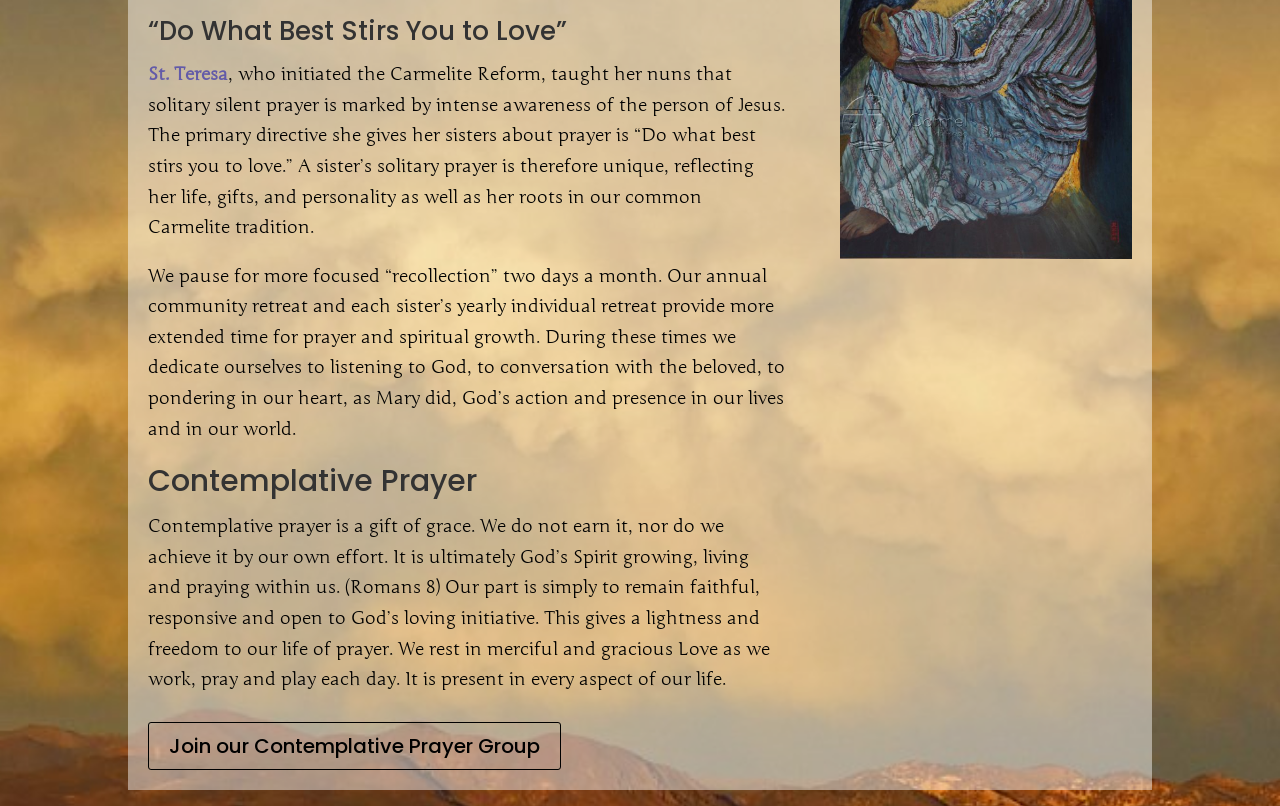Calculate the bounding box coordinates for the UI element based on the following description: "St. Teresa". Ensure the coordinates are four float numbers between 0 and 1, i.e., [left, top, right, bottom].

[0.116, 0.078, 0.178, 0.106]